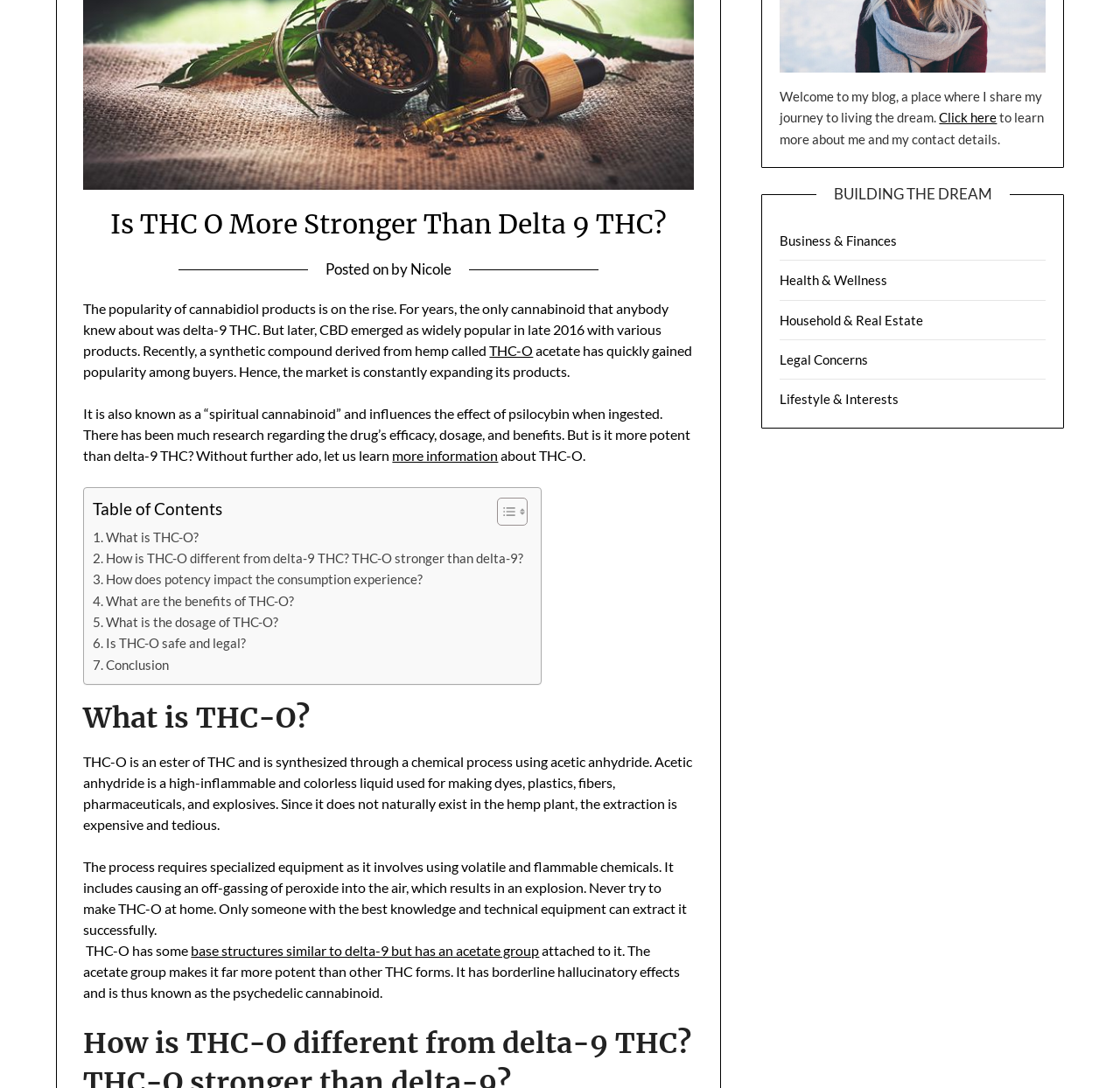Find the bounding box coordinates for the UI element that matches this description: "Household & Real Estate".

[0.696, 0.287, 0.825, 0.301]